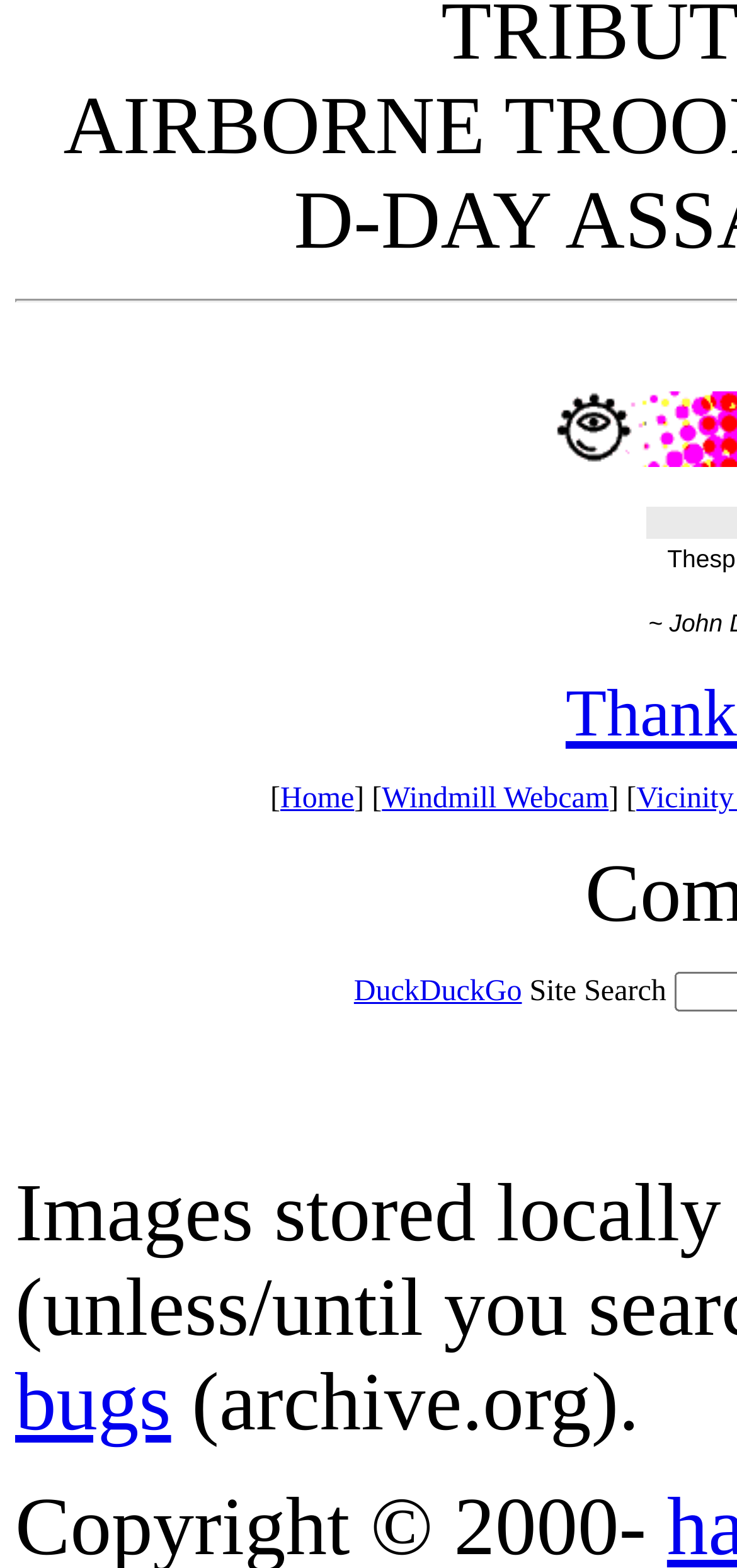Bounding box coordinates are specified in the format (top-left x, top-left y, bottom-right x, bottom-right y). All values are floating point numbers bounded between 0 and 1. Please provide the bounding box coordinate of the region this sentence describes: Windmill Webcam

[0.518, 0.499, 0.826, 0.52]